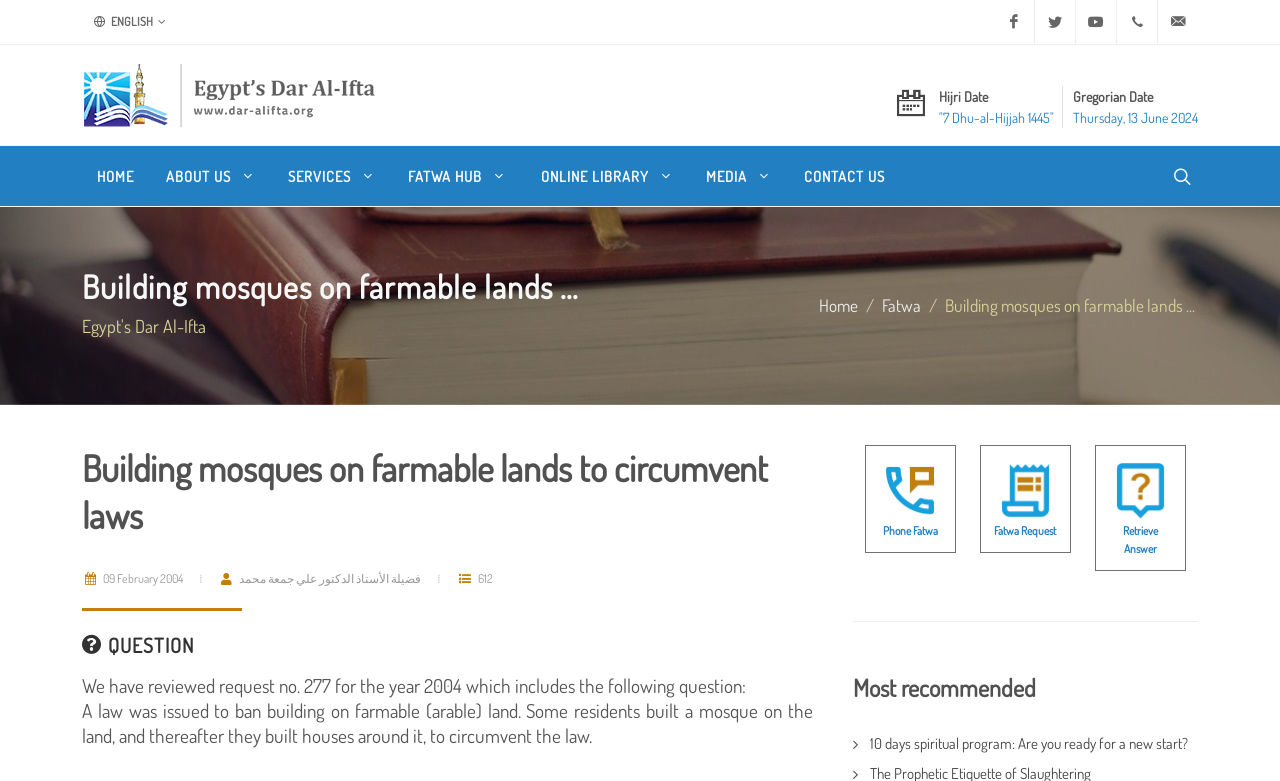Locate the bounding box coordinates of the clickable element to fulfill the following instruction: "Visit Facebook page". Provide the coordinates as four float numbers between 0 and 1 in the format [left, top, right, bottom].

[0.777, 0.0, 0.808, 0.056]